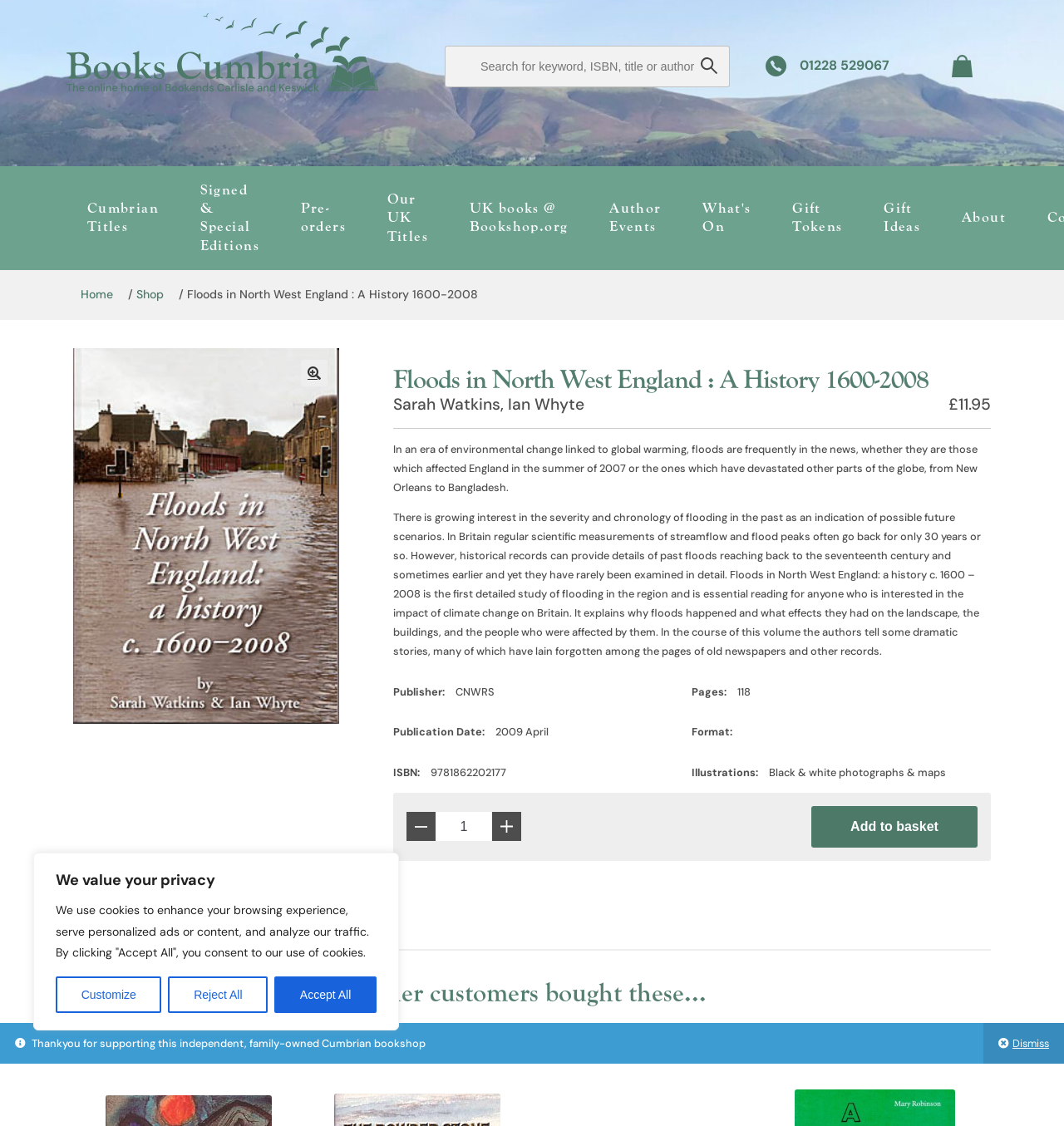Provide a comprehensive caption for the webpage.

This webpage is about a book titled "Floods in North West England: A History 1600-2008" on a website called Books Cumbria. At the top of the page, there is a cookie consent banner with three buttons: Customize, Reject All, and Accept All. Below the banner, there is a logo of Books Cumbria on the left and a search bar on the right. The search bar has a text field and a search button.

On the top-right corner, there is a phone symbol with a phone number and a link to view the shopping basket. Below the search bar, there are several links to different categories, including Cumbrian Titles, Signed & Special Editions, Pre-orders, and more.

The main content of the page is about the book, which includes a heading, a figure with a magnifying glass icon, and a description of the book. The description is divided into two paragraphs, which provide an overview of the book's content and its significance. Below the description, there are details about the book, including the authors, price, publisher, pages, publication date, format, ISBN, and illustrations.

On the right side of the book details, there is a quantity selector and an "Add to basket" button. Below the book details, there is a heading that says "Other customers bought these..." and a section that recommends other books.

At the bottom of the page, there is a message thanking customers for supporting the independent, family-owned Cumbrian bookshop. There is also a dismiss button on the bottom-right corner.